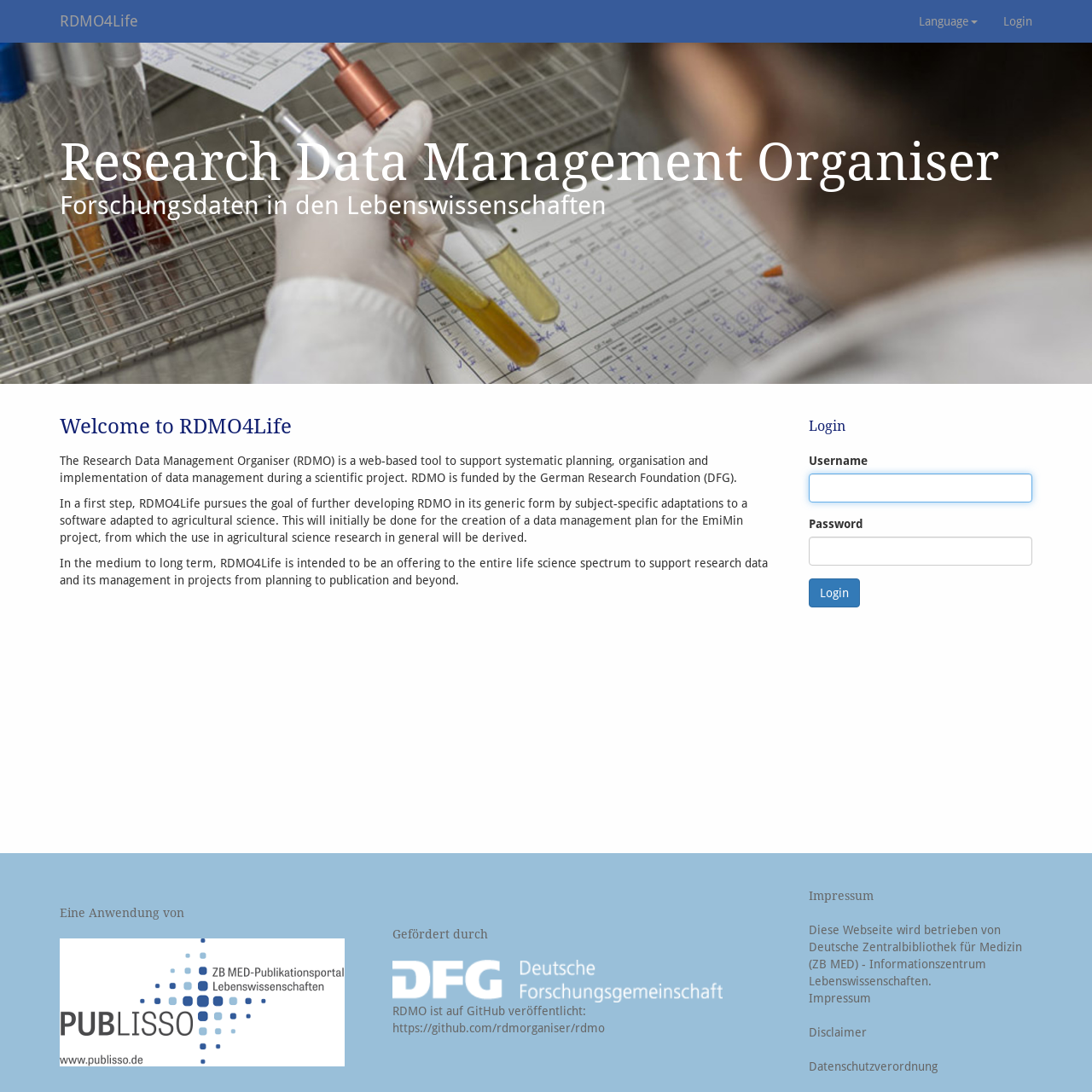What is the language of the webpage?
Offer a detailed and full explanation in response to the question.

Based on the webpage content, I found that there are both English and German texts, such as 'Research Data Management Organiser' and 'Forschungsdaten in den Lebenswissenschaften', which indicates that the language of the webpage is both English and German.